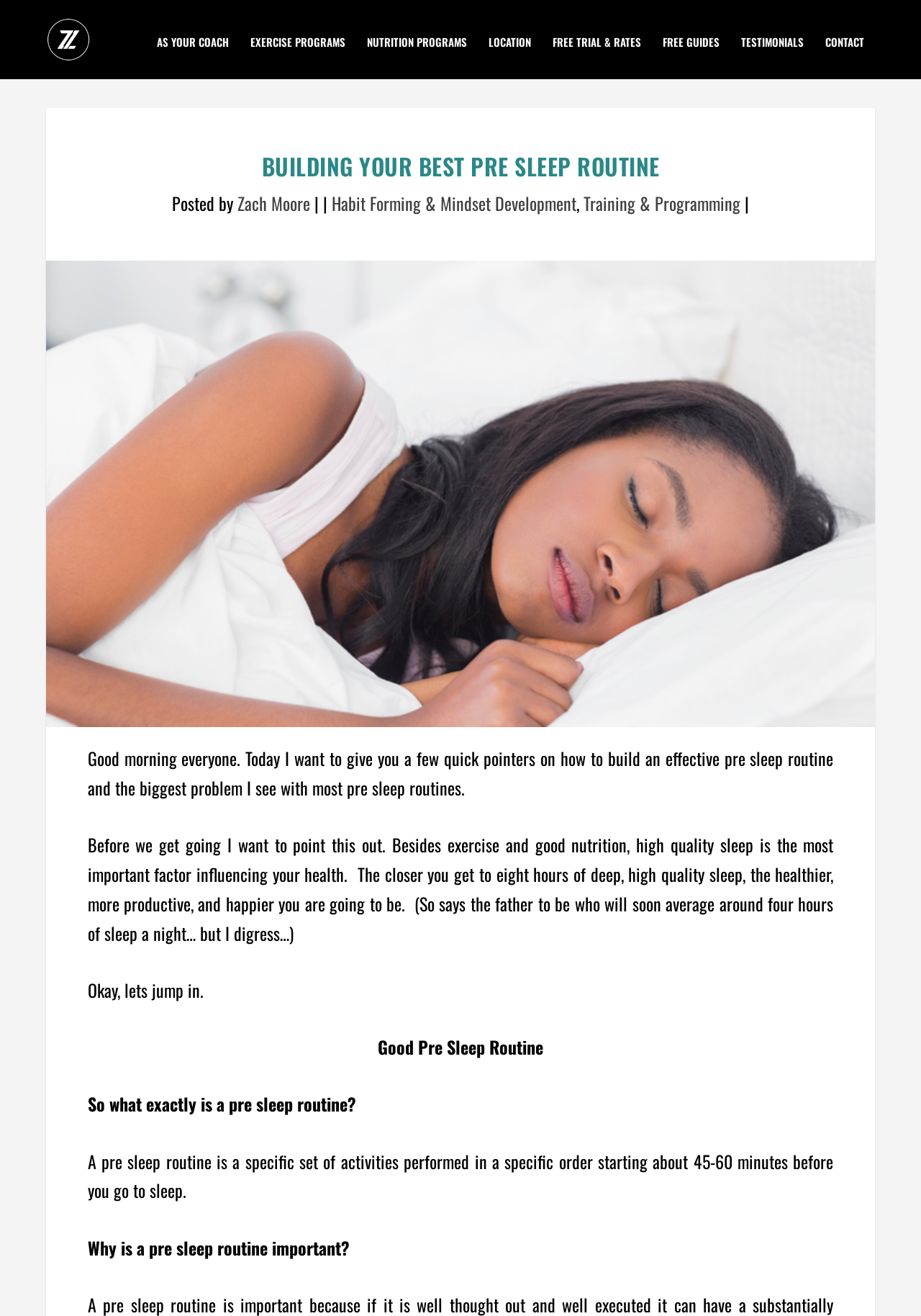What is the purpose of a pre sleep routine?
Carefully analyze the image and provide a thorough answer to the question.

The purpose of a pre sleep routine can be inferred from the text 'A pre sleep routine is a specific set of activities performed in a specific order starting about 45-60 minutes before you go to sleep' and the context of the article.